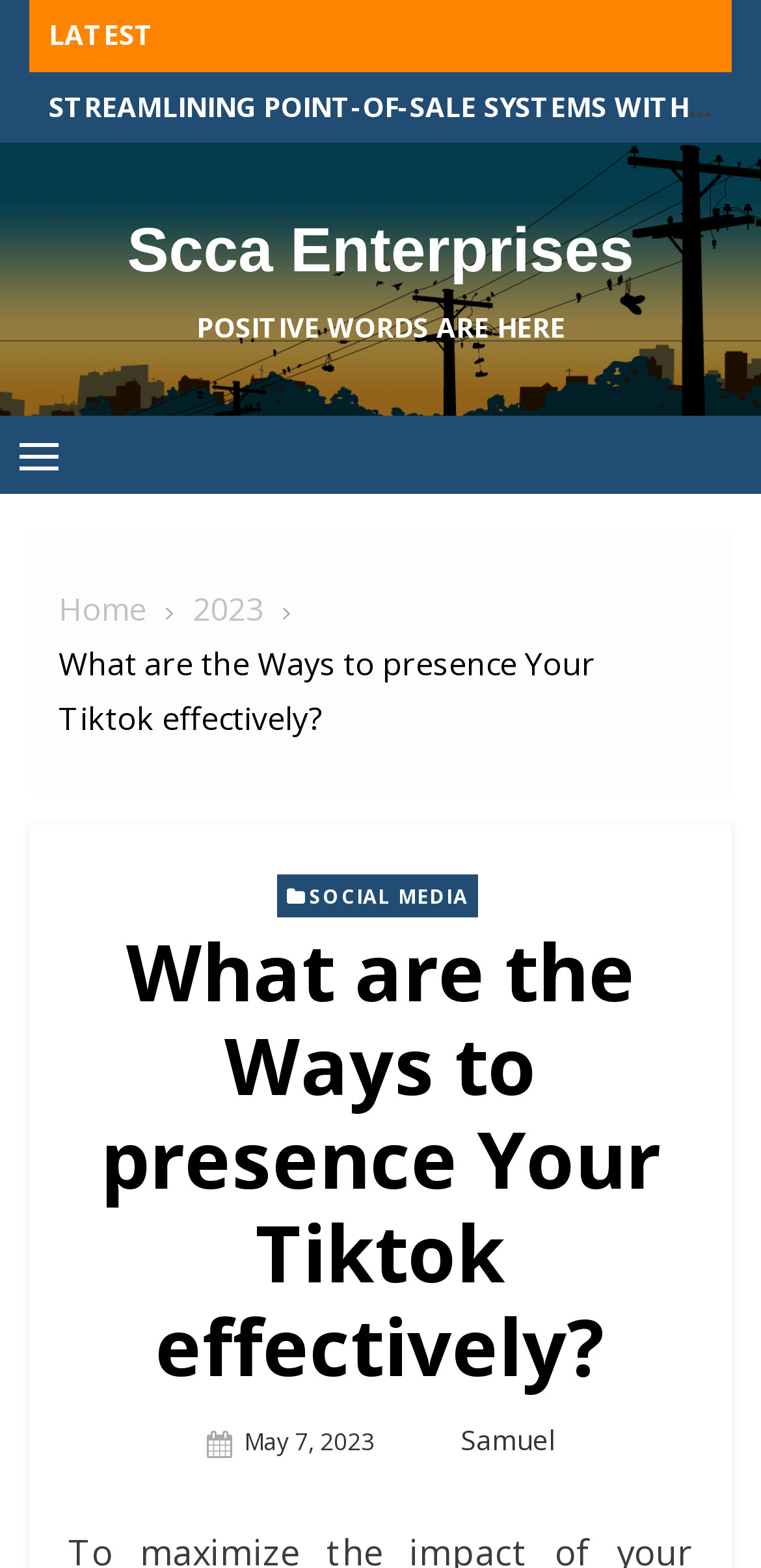Using the description: "title="Menu"", determine the UI element's bounding box coordinates. Ensure the coordinates are in the format of four float numbers between 0 and 1, i.e., [left, top, right, bottom].

[0.0, 0.265, 0.103, 0.314]